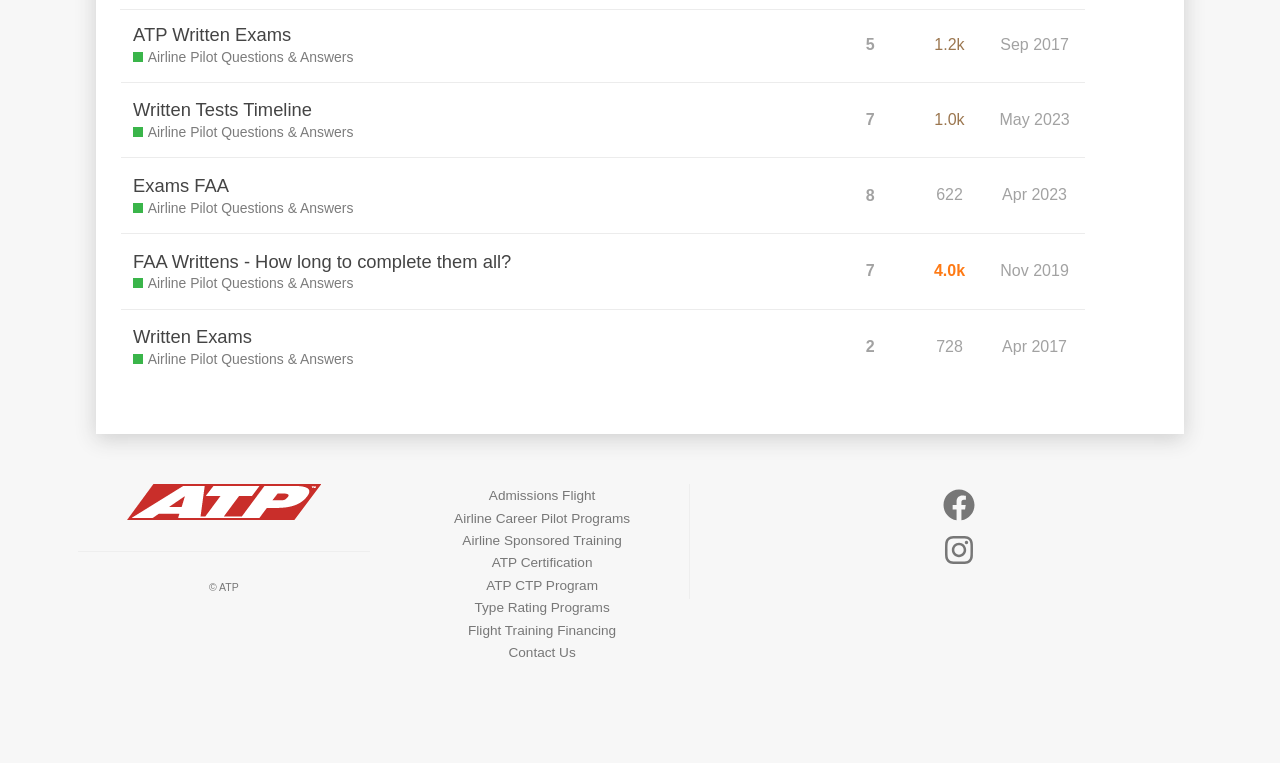When was the fourth topic created?
Use the screenshot to answer the question with a single word or phrase.

Apr 2017